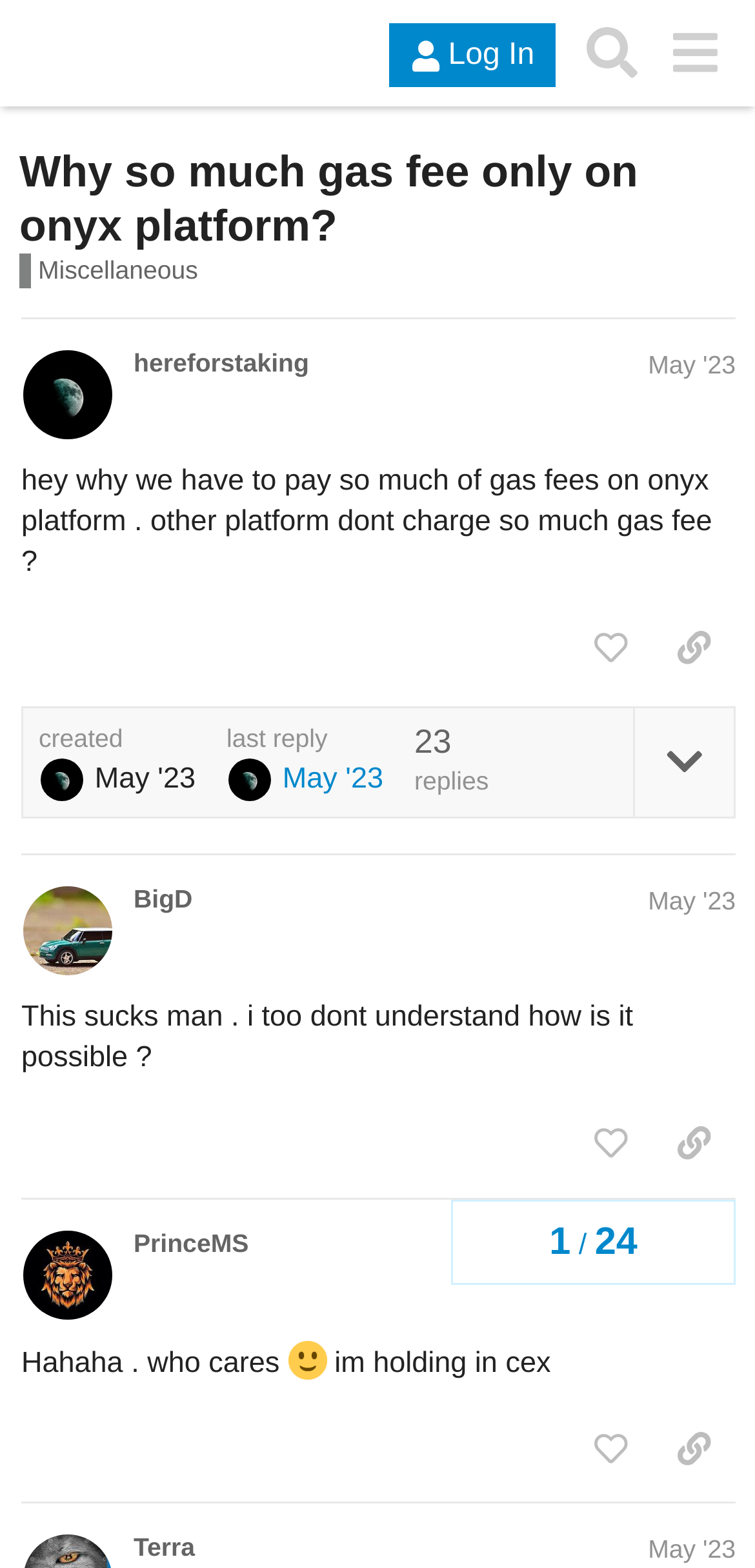Provide the text content of the webpage's main heading.

Why so much gas fee only on onyx platform?